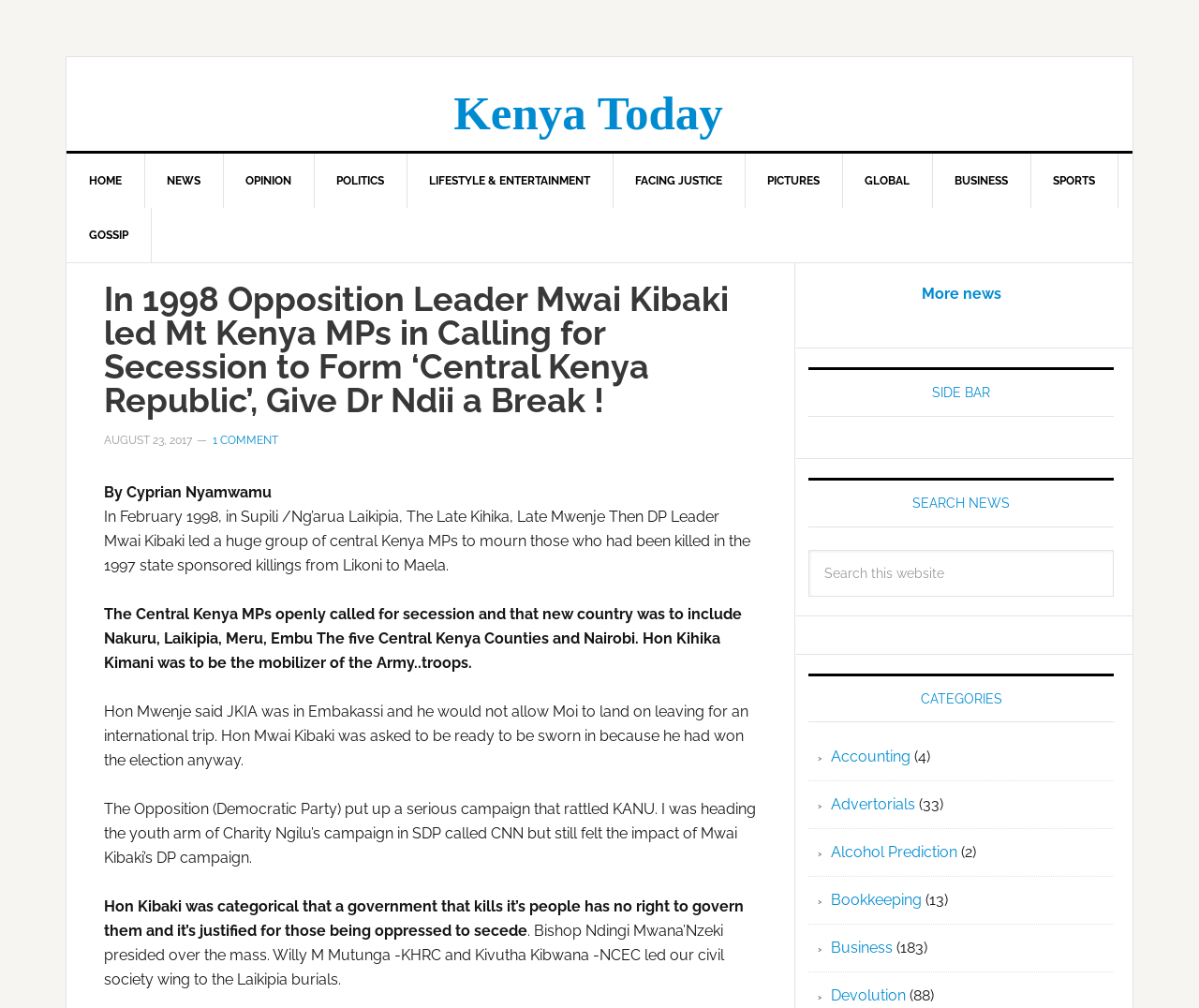Point out the bounding box coordinates of the section to click in order to follow this instruction: "Read more news".

[0.768, 0.283, 0.835, 0.3]